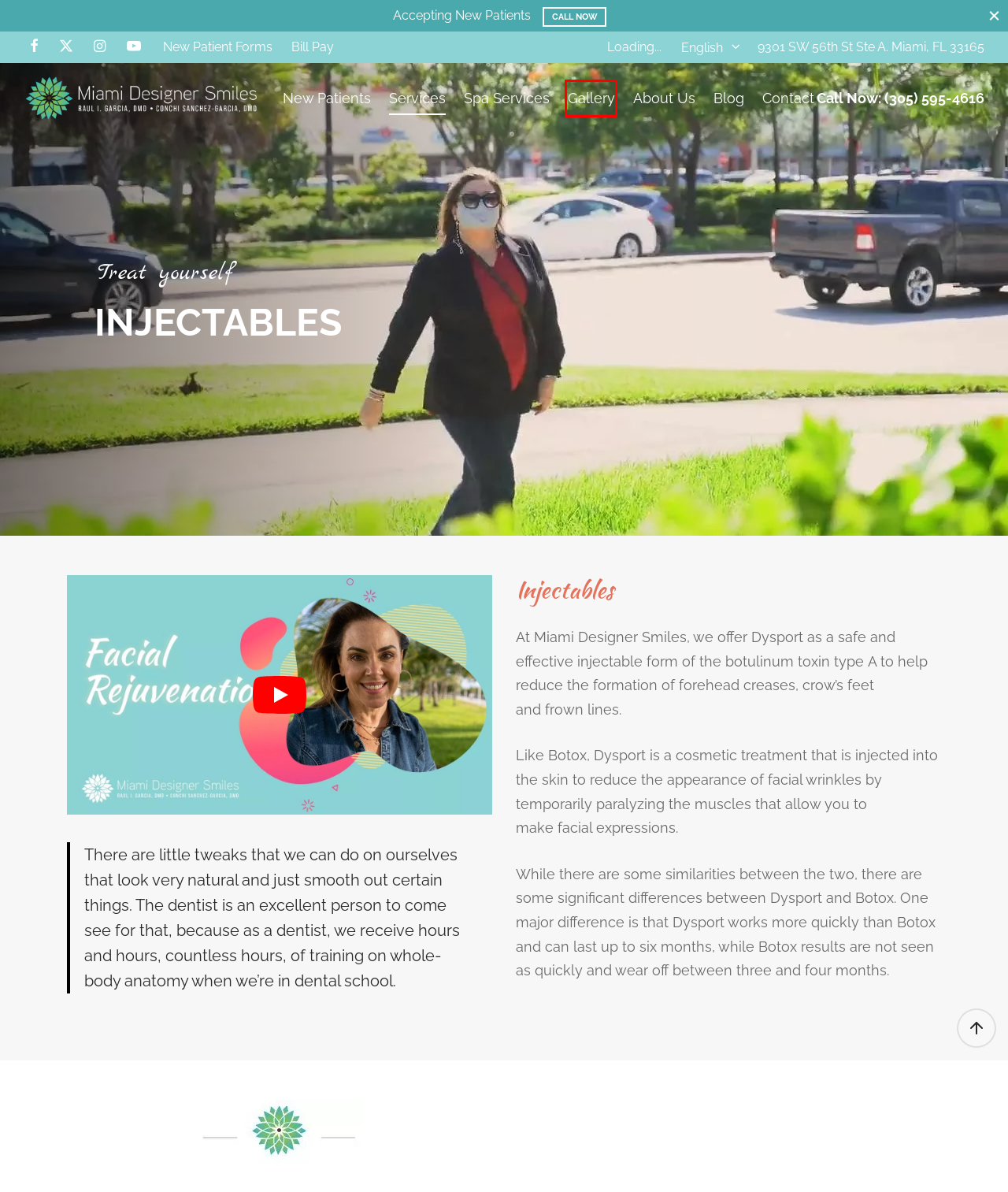You have a screenshot of a webpage with an element surrounded by a red bounding box. Choose the webpage description that best describes the new page after clicking the element inside the red bounding box. Here are the candidates:
A. Before and After Gallery - Miami Designer Smiles
B. New Patients - Miami Designer Smiles
C. The Difference of Dysport - Miami Designer Smiles
D. About Our Practice - Miami Designer Smiles
E. Miami Dentist | Cosmetic Dentist | 750+ Google Reviews
F. Best Card Online Payments
G. Blog - Miami Designer Smiles
H. Contact Us - Miami Designer Smiles

A